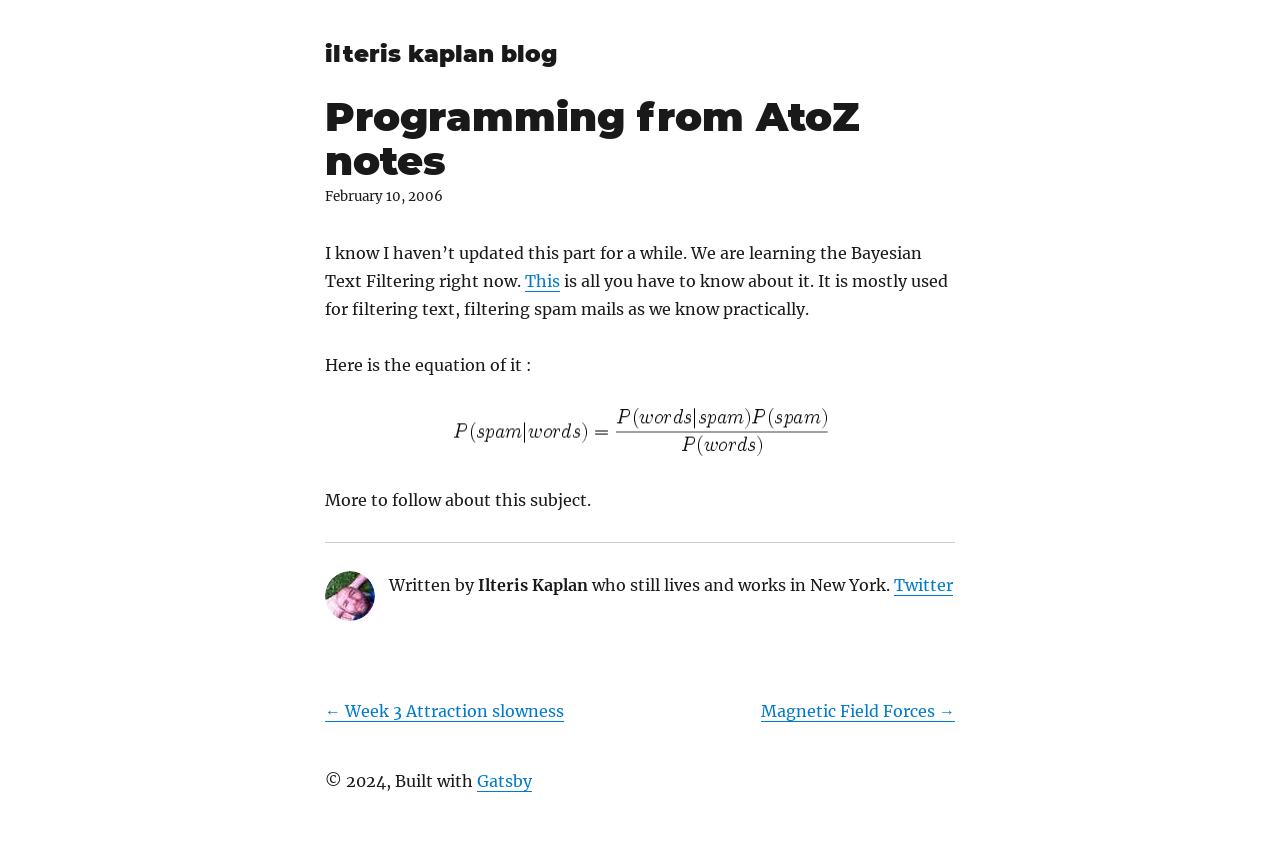Please identify the primary heading of the webpage and give its text content.

Programming from AtoZ notes